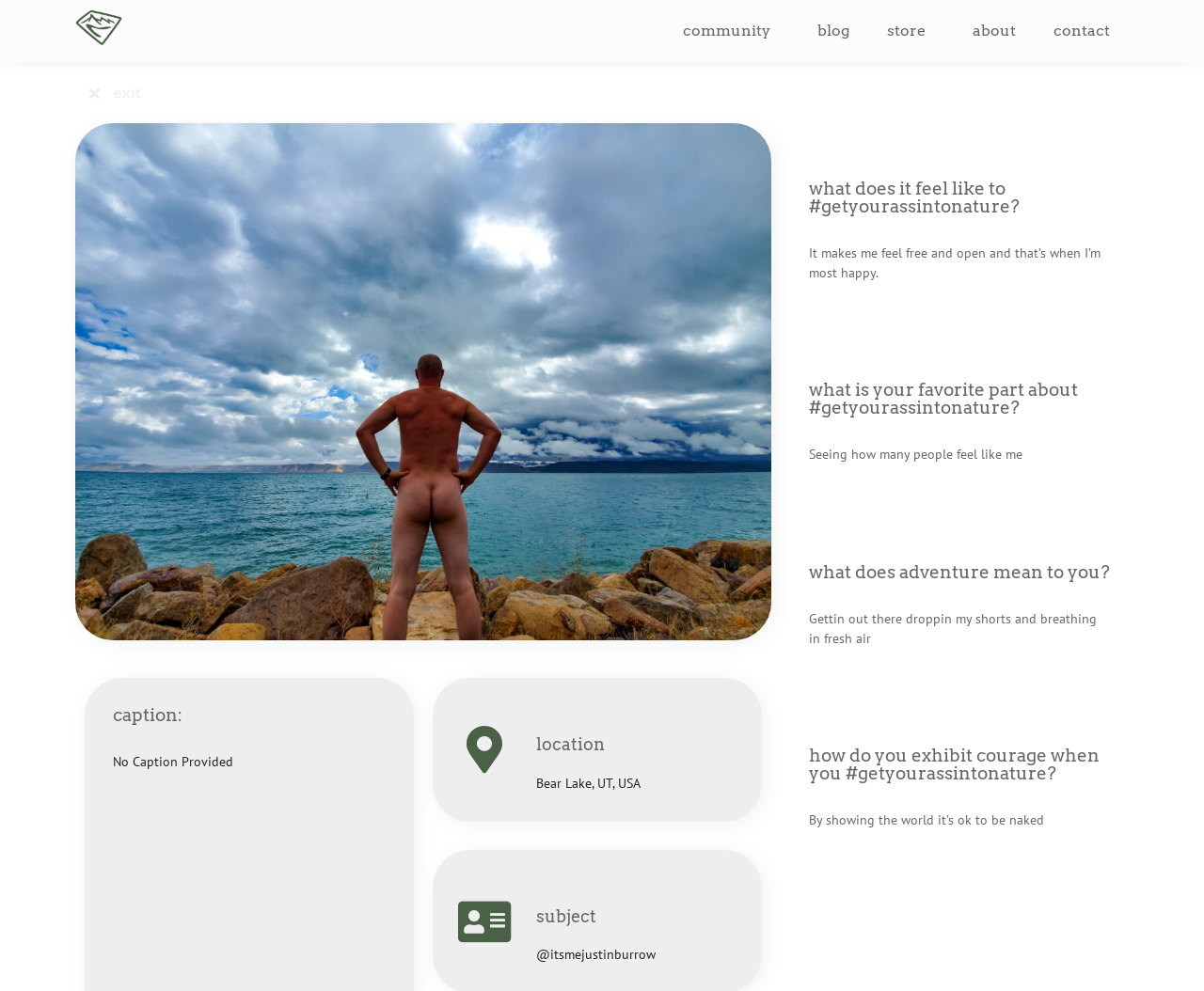Give an in-depth explanation of the webpage layout and content.

This webpage is about the "GetYourAssIntoNature" community, with a focus on feeling free and connected with nature. At the top left, there is a link to exit the page. Next to it, there are several links to navigate to different sections of the website, including "community", "blog", "store", "about", and "contact". 

Below these links, there is a large image with a caption "No Caption Provided" at the bottom left. The image takes up most of the top half of the page. 

On the right side of the image, there is a section with three headings: "location", "subject", and "caption". The "location" heading indicates that the image was taken at Bear Lake, UT, USA. The "subject" heading shows the username "@itsmejustinburrow". 

Below the image, there are four sections with headings that ask questions related to the "GetYourAssIntoNature" movement. The first section asks "what does it feel like to #getyourassintonature?" and the answer is "It makes me feel free and open and that’s when I’m most happy." The second section asks "what is your favorite part about #getyourassintonature?" and the answer is "Seeing how many people feel like me". The third section asks "what does adventure mean to you?" and the answer is "Gettin out there droppin my shorts and breathing in fresh air". The fourth section asks "how do you exhibit courage when you #getyourassintonature?" and the answer is "By showing the world it’s ok to be naked".